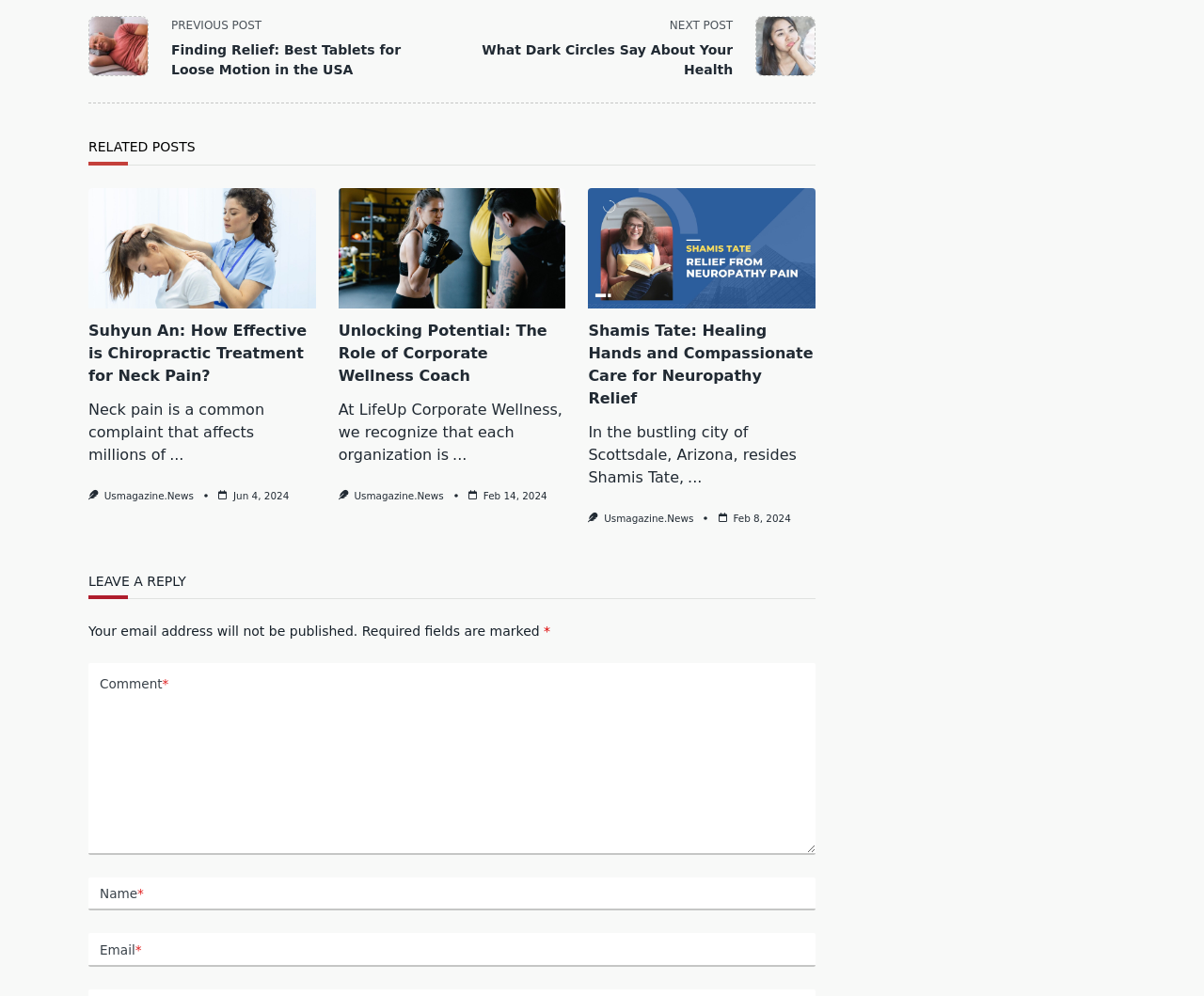Please locate the bounding box coordinates for the element that should be clicked to achieve the following instruction: "Read the article 'Suhyun An: How Effective is Chiropractic Treatment for Neck Pain?'". Ensure the coordinates are given as four float numbers between 0 and 1, i.e., [left, top, right, bottom].

[0.073, 0.189, 0.262, 0.309]